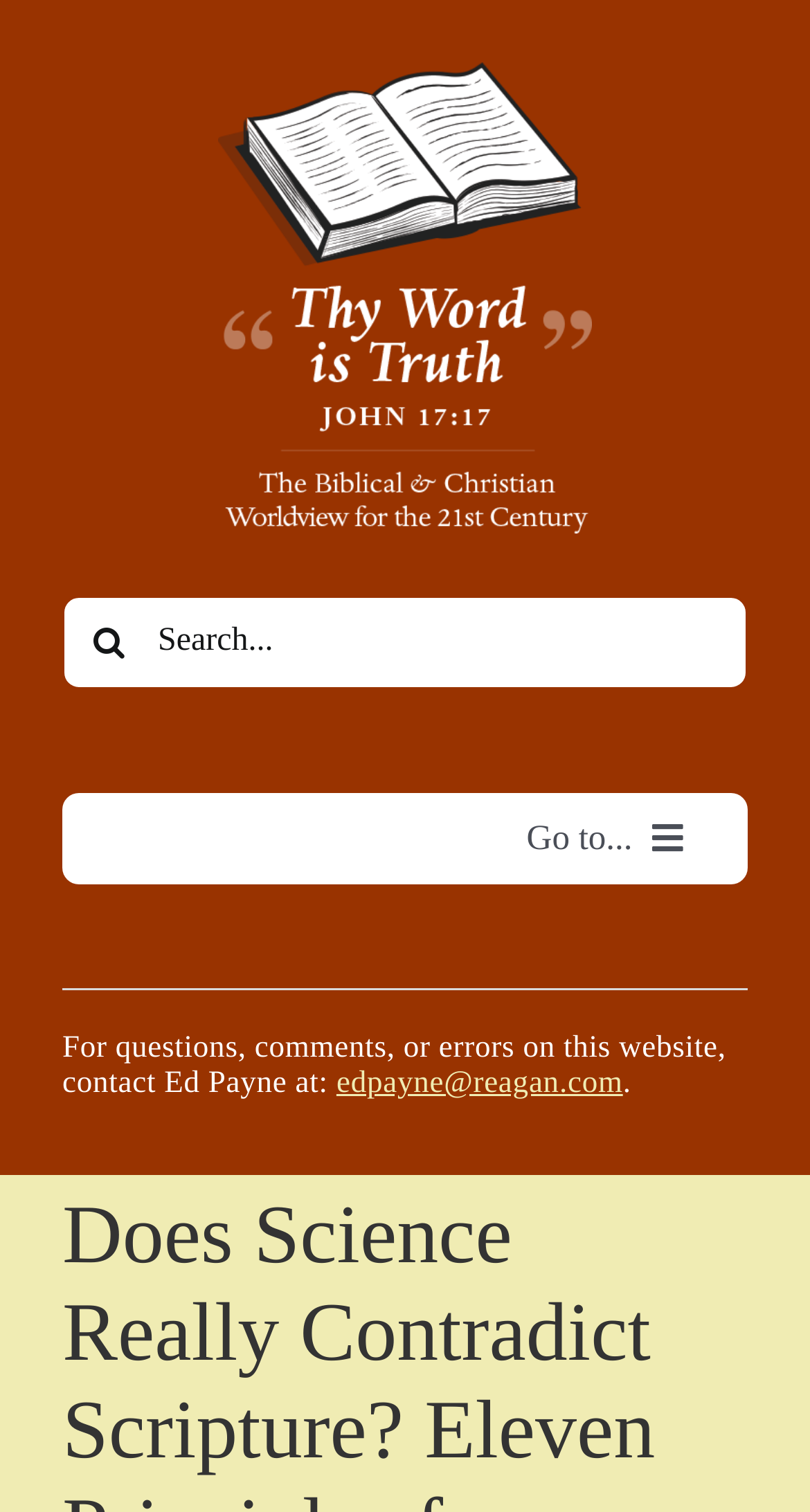Detail the features and information presented on the webpage.

The webpage appears to be a blog or article page from BiblicalWorldview21.org, with a focus on the relationship between science and scripture. The title of the page is "Does Science Really Contradict Scripture? Eleven Principles for Apparent Tensions".

At the top left of the page, there is a logo and moniker, which is a clickable link. Next to it, there is a search bar with a search button and a magnifying glass icon. The search bar is accompanied by a label that says "Search for:".

Below the search bar, there is a menu button that says "Go to..." with a dropdown arrow icon. When expanded, it reveals a list of links to various sections of the website, including "New Posts", "Updated History Lessons", "Comprehensive List of Worldview Areas and Articles", "Glossary", "The Effective Christian Life", and "About the Website Title and Its Author".

On the right side of the page, there is a block of text that appears to be a contact information section. It says "For questions, comments, or errors on this website, contact Ed Payne at:" followed by an email address, which is a clickable link.

The meta description suggests that the article or blog post on this page will discuss the apparent disagreements between the Bible and scientific claims, and how to approach these tensions. However, the content of the article itself is not described in the accessibility tree.